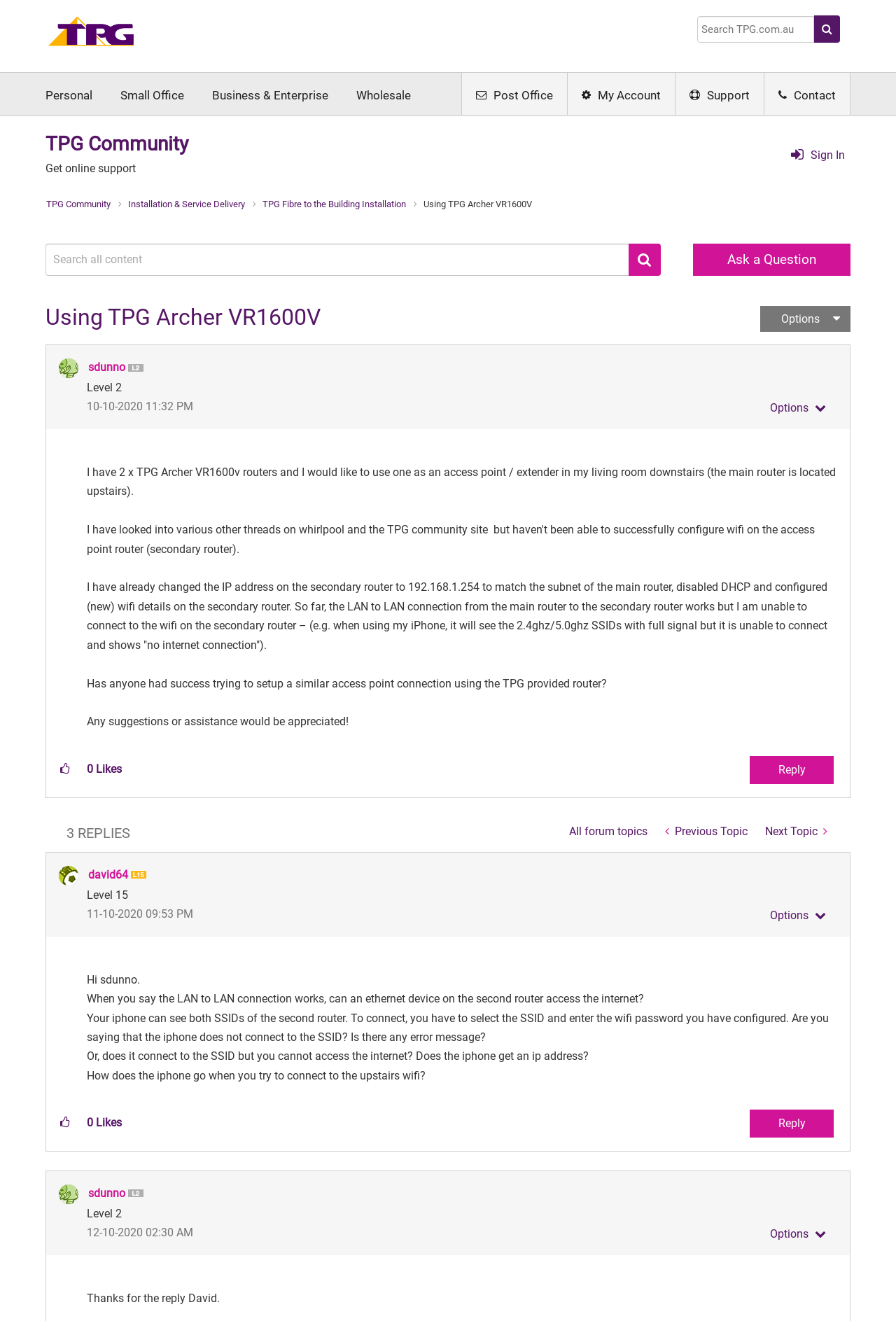Give a detailed explanation of the elements present on the webpage.

This webpage is a forum discussion on the TPG Community website. At the top, there is a navigation bar with links to "Home", "Personal", "Small Office", "Business & Enterprise", "Wholesale", "Post Office", "My Account", and "Support". Below the navigation bar, there is a search box and a button to search.

The main content of the webpage is a discussion thread titled "Using TPG Archer VR1600V". The thread is started by a user named "sdunno" who asks for help in setting up an access point/extender using a TPG Archer VR1600V router. The user explains that they have already configured the router but are unable to connect to the WiFi.

Below the initial post, there are three replies from other users. The first reply is from a user named "david64" who asks for clarification on the issue and provides some troubleshooting questions. The second and third replies are from the original poster, "sdunno", who responds to "david64"'s questions and provides additional information about their setup.

Each post in the thread includes the user's profile picture, their username, and the date and time of the post. There are also buttons to give "kudos" to each post and to reply to the post. At the bottom of the page, there are links to "All forum topics", "Previous Topic", and "Next Topic".